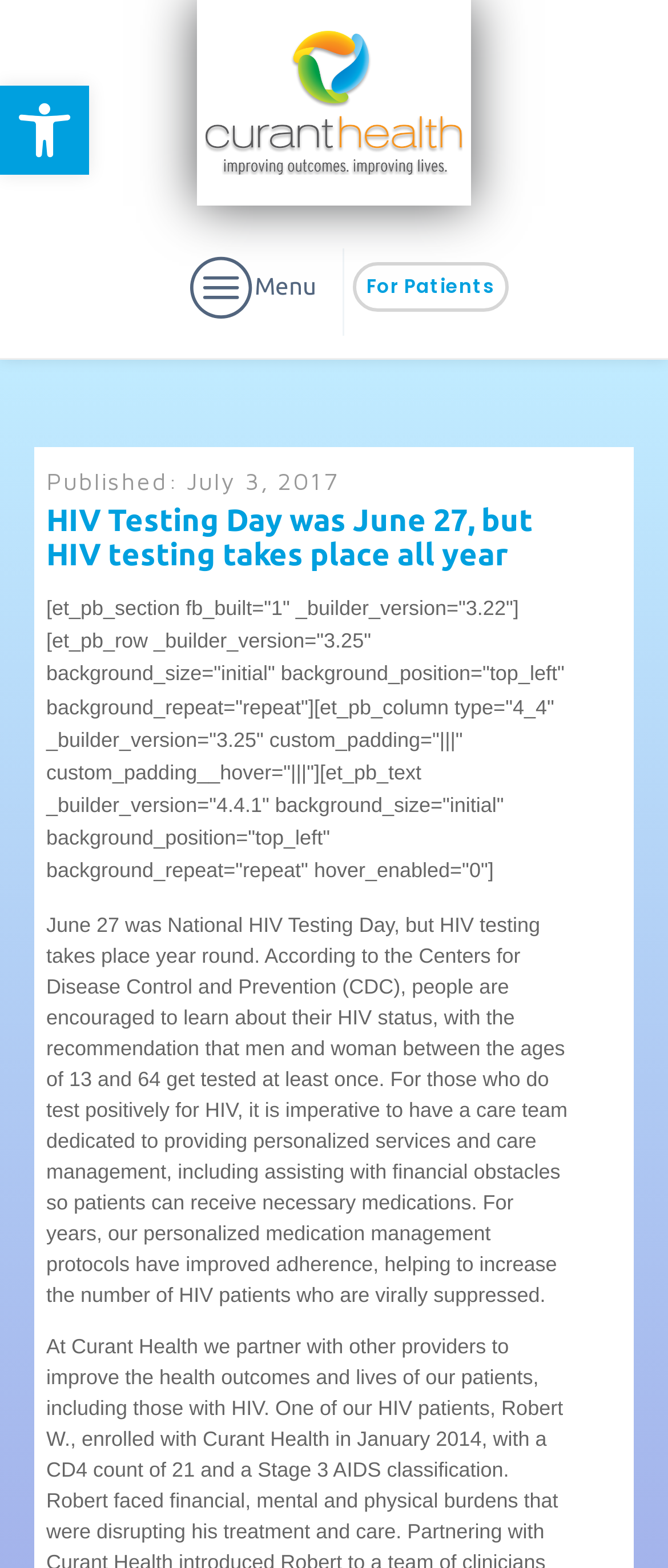What is the purpose of a care team for HIV patients?
Refer to the image and provide a one-word or short phrase answer.

Provide personalized services